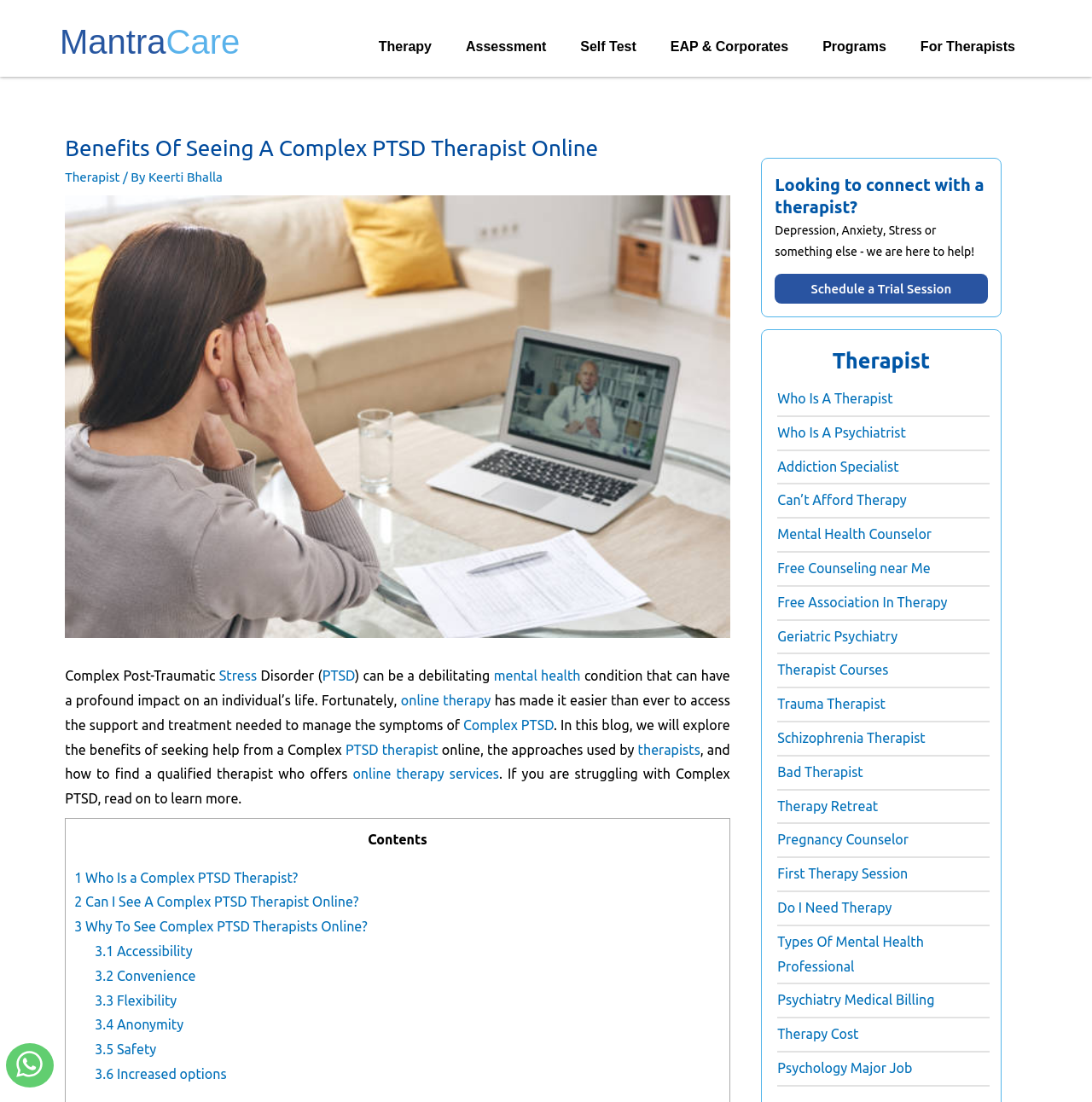What is the benefit of online therapy mentioned in the webpage?
Using the image as a reference, deliver a detailed and thorough answer to the question.

One of the benefits of online therapy mentioned in the webpage is accessibility, which is listed as a point under the 'Why To See Complex PTSD Therapists Online?' section.